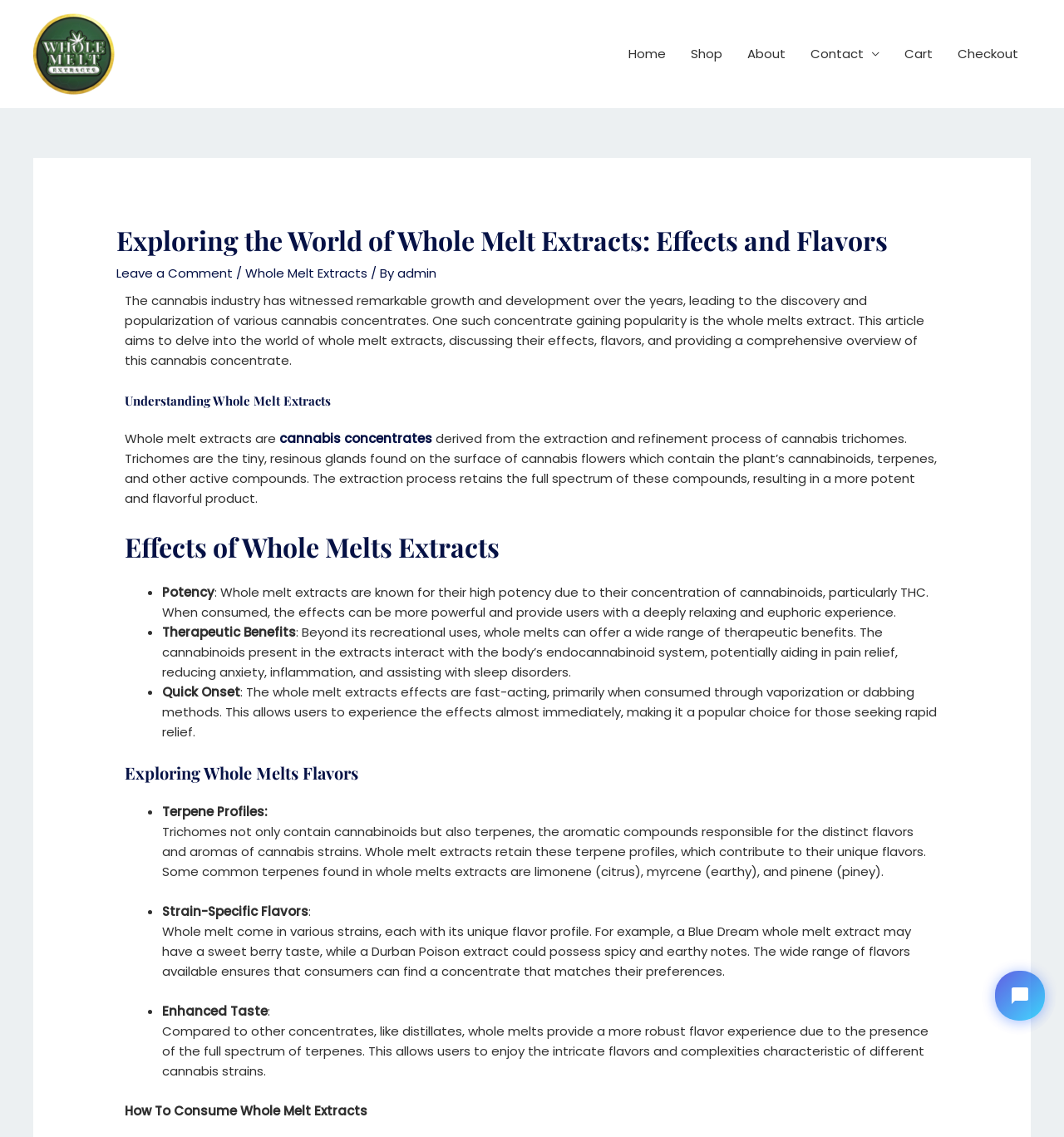Respond to the following query with just one word or a short phrase: 
What is the logo of this website?

Whole Melt Extracts